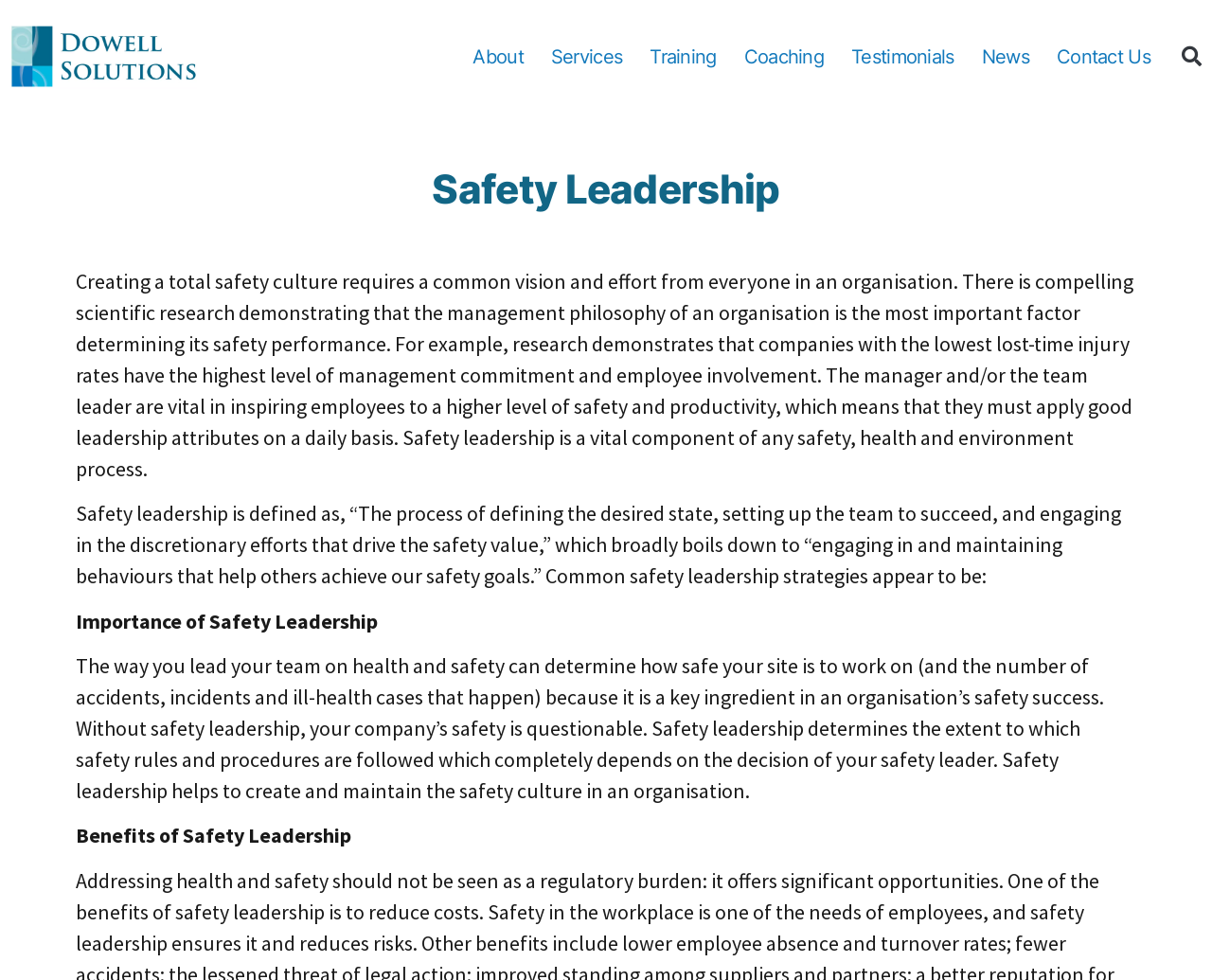What determines the extent to which safety rules and procedures are followed?
Please provide a comprehensive answer based on the visual information in the image.

I analyzed the text on the webpage and found that it states 'Safety leadership determines the extent to which safety rules and procedures are followed which completely depends on the decision of your safety leader', which suggests that the decision of the safety leader determines the extent to which safety rules and procedures are followed.